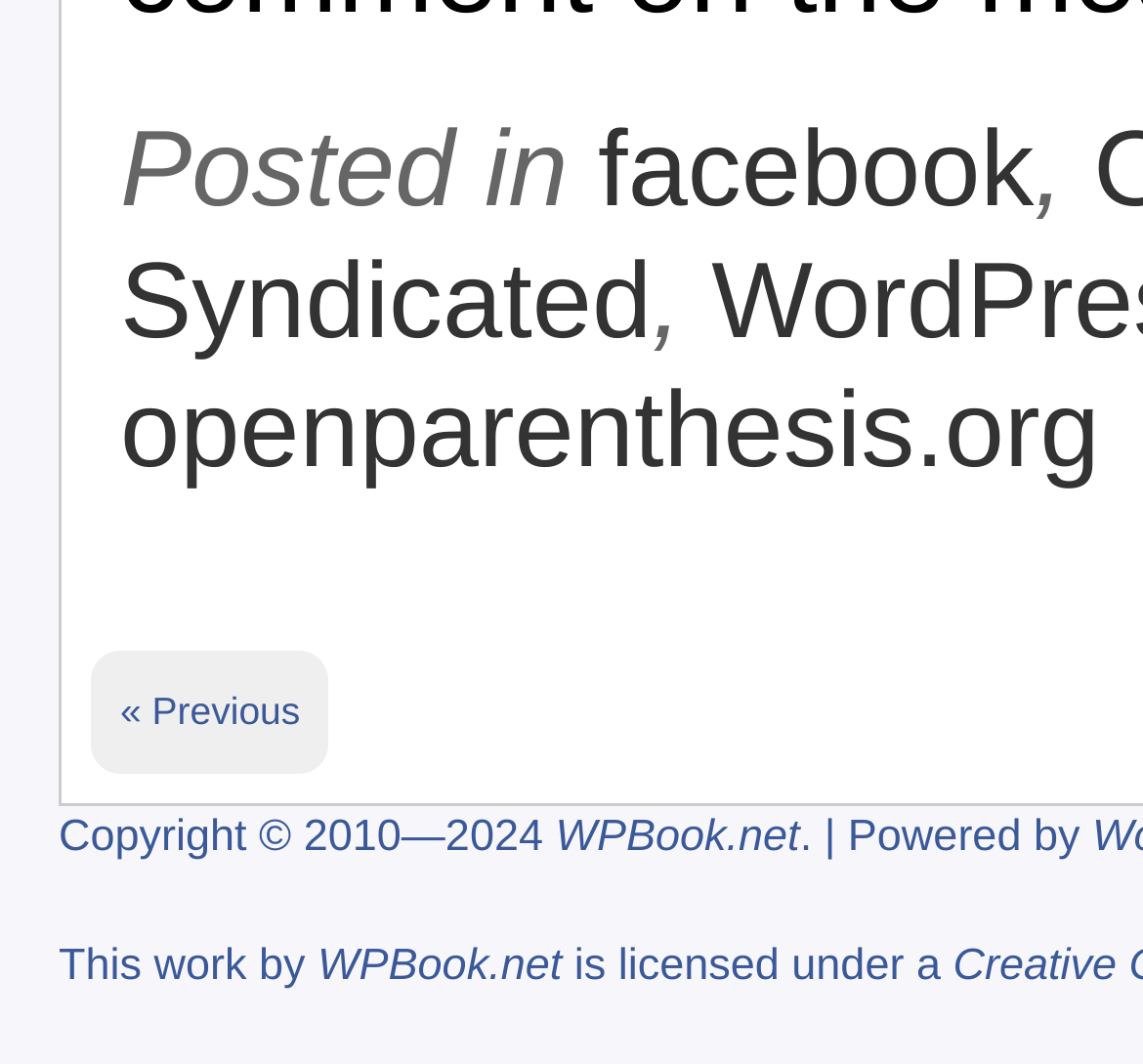Given the element description, predict the bounding box coordinates in the format (top-left x, top-left y, bottom-right x, bottom-right y). Make sure all values are between 0 and 1. Here is the element description: facebook

[0.523, 0.101, 0.905, 0.214]